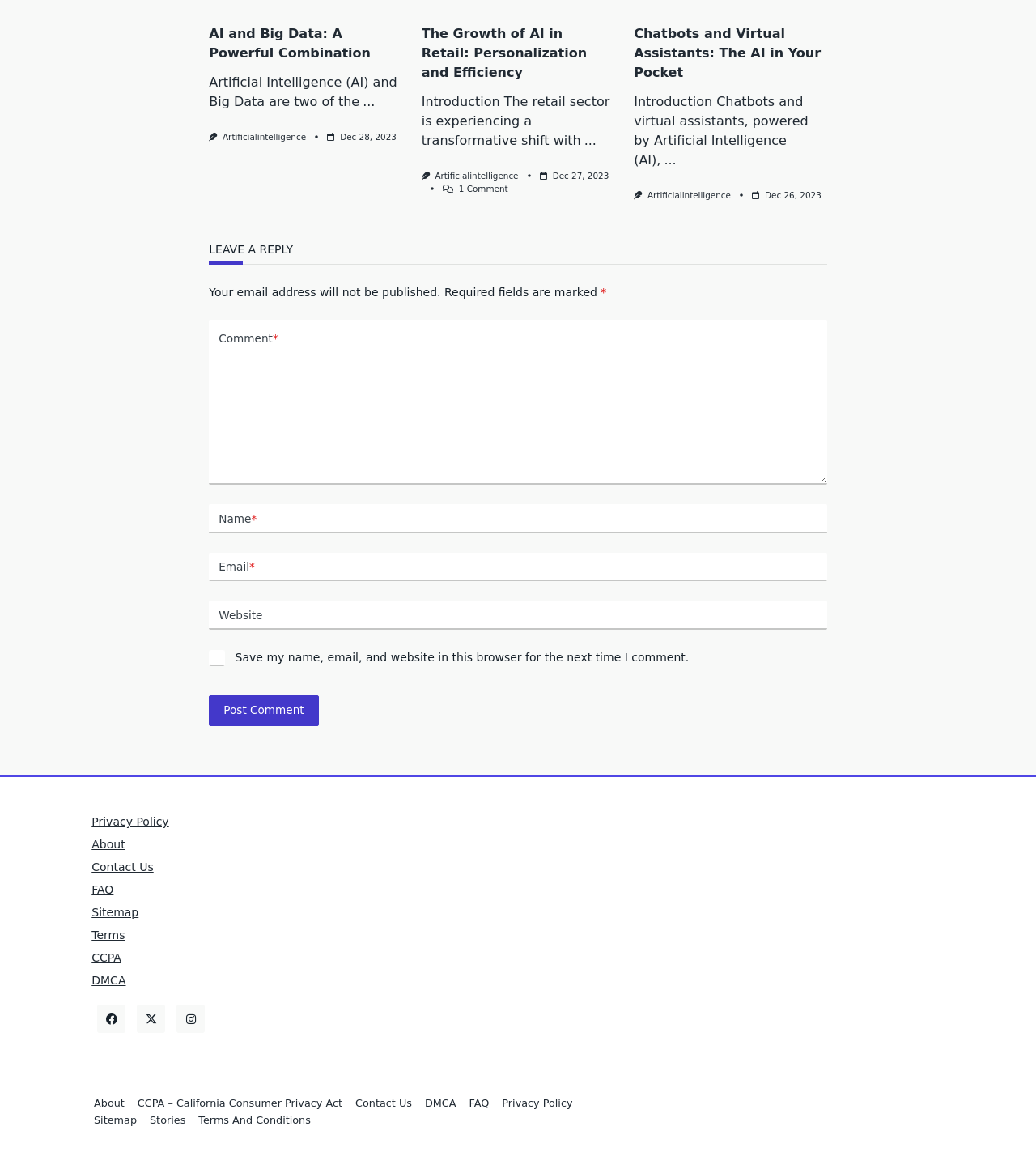Determine the bounding box coordinates of the clickable element to achieve the following action: 'Click on the 'Chatbots and Virtual Assistants: The AI in Your Pocket' link'. Provide the coordinates as four float values between 0 and 1, formatted as [left, top, right, bottom].

[0.612, 0.022, 0.792, 0.069]